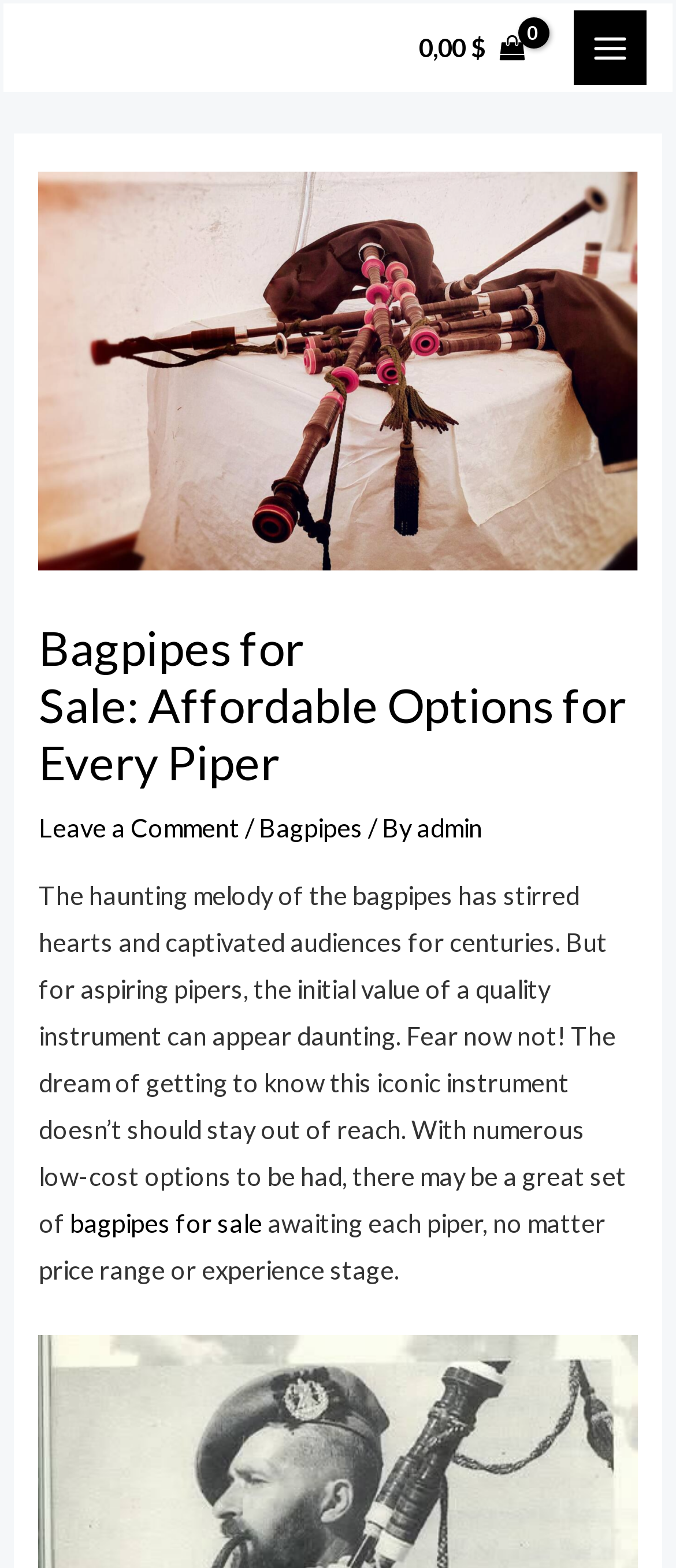Respond with a single word or short phrase to the following question: 
What is the current total in the shopping cart?

0.00